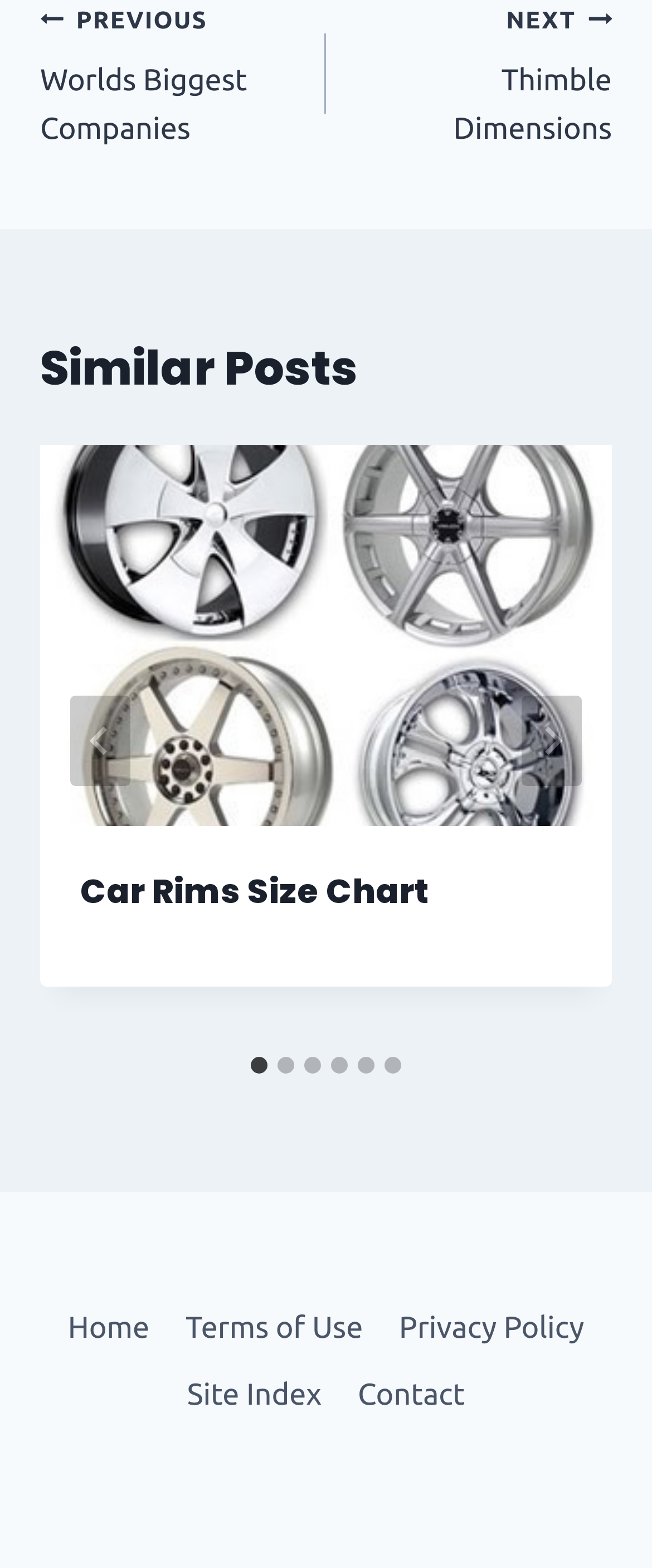Based on the element description "Privacy Policy", predict the bounding box coordinates of the UI element.

[0.584, 0.826, 0.924, 0.869]